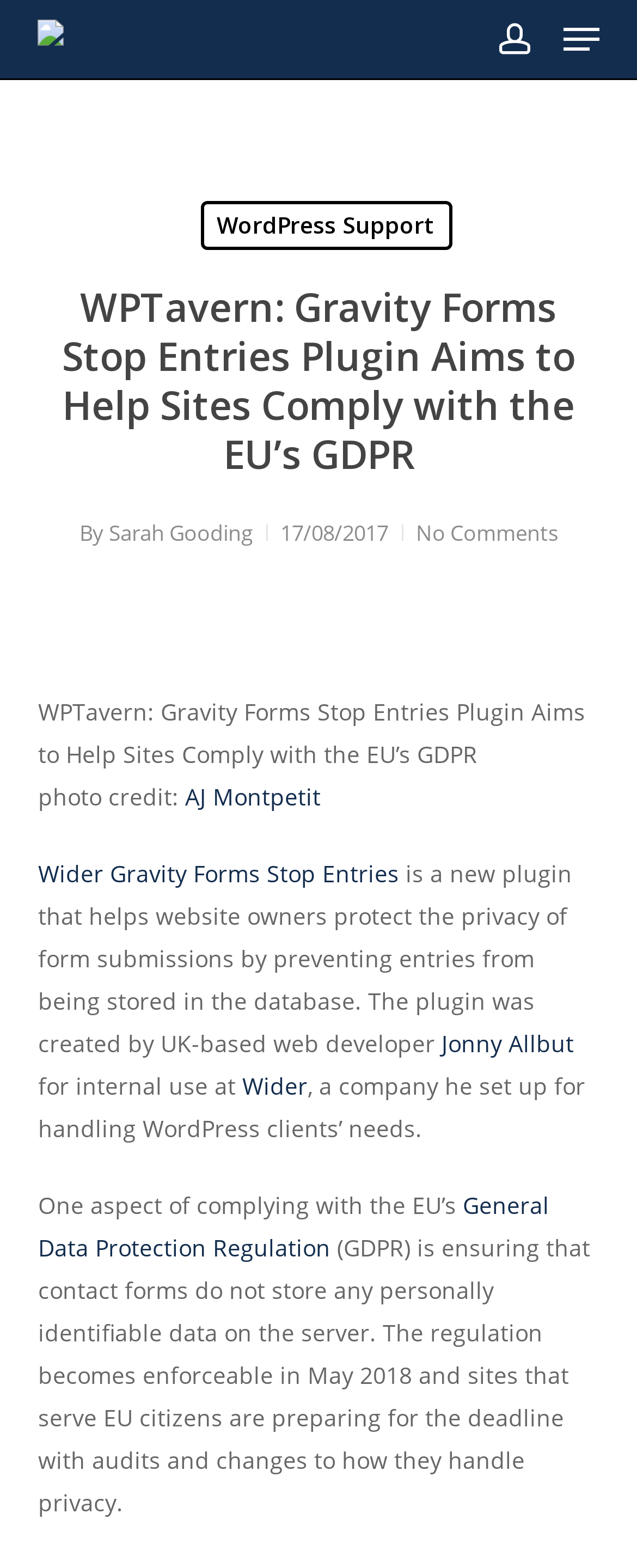Explain the webpage's layout and main content in detail.

The webpage is about WPTavern, a website focused on WordPress-related news and support services. At the top left, there is a link to "WP Support Services" accompanied by an image with the same name. On the top right, there are two links: "account" and a navigation menu button. Below the navigation menu button, there is a link to "WordPress Support".

The main content of the webpage is an article with a heading that reads "WPTavern: Gravity Forms Stop Entries Plugin Aims to Help Sites Comply with the EU’s GDPR". The article is written by Sarah Gooding and was published on August 17, 2017. Below the heading, there is a link to "No Comments".

The article discusses a new plugin called Gravity Forms Stop Entries, which helps website owners protect the privacy of form submissions by preventing entries from being stored in the database. The plugin was created by UK-based web developer Jonny Allbut for internal use at Wider, a company he set up for handling WordPress clients’ needs. The article explains that one aspect of complying with the EU’s General Data Protection Regulation (GDPR) is ensuring that contact forms do not store any personally identifiable data on the server. The regulation becomes enforceable in May 2018, and sites that serve EU citizens are preparing for the deadline with audits and changes to how they handle privacy.